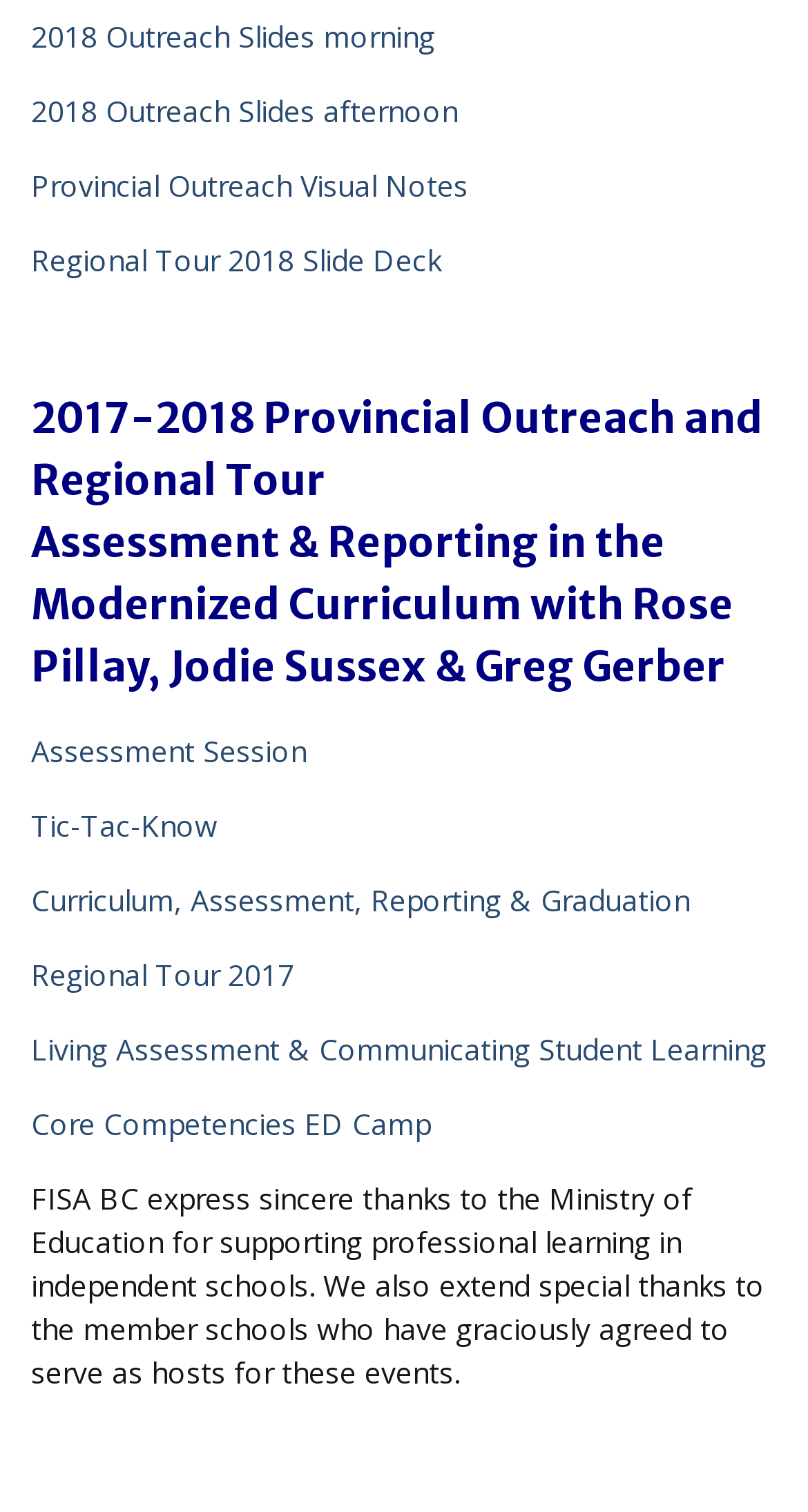What is the last link on the webpage?
Look at the screenshot and give a one-word or phrase answer.

Core Competencies ED Camp